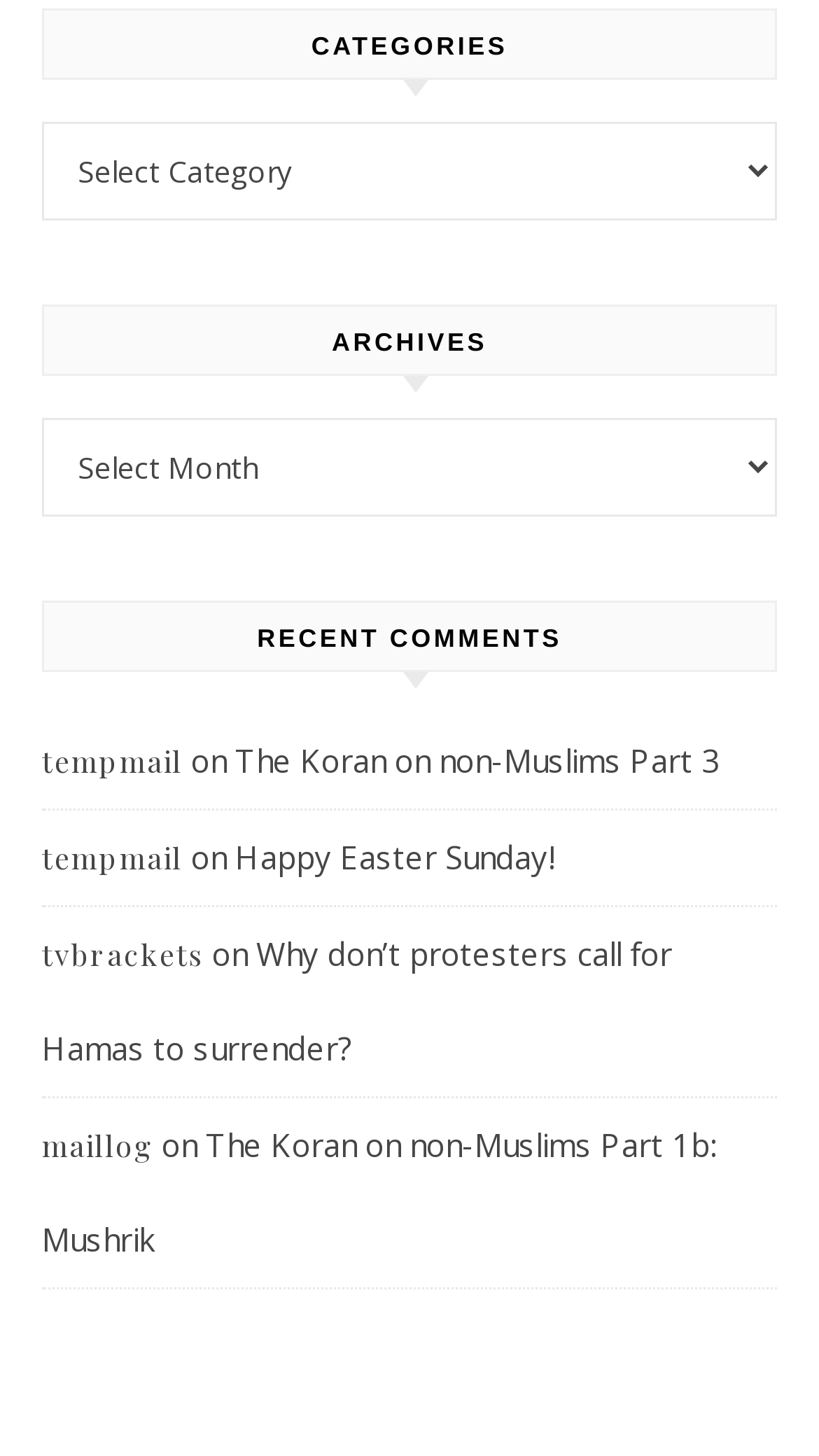Please specify the bounding box coordinates of the clickable region to carry out the following instruction: "Select a category". The coordinates should be four float numbers between 0 and 1, in the format [left, top, right, bottom].

[0.051, 0.083, 0.949, 0.151]